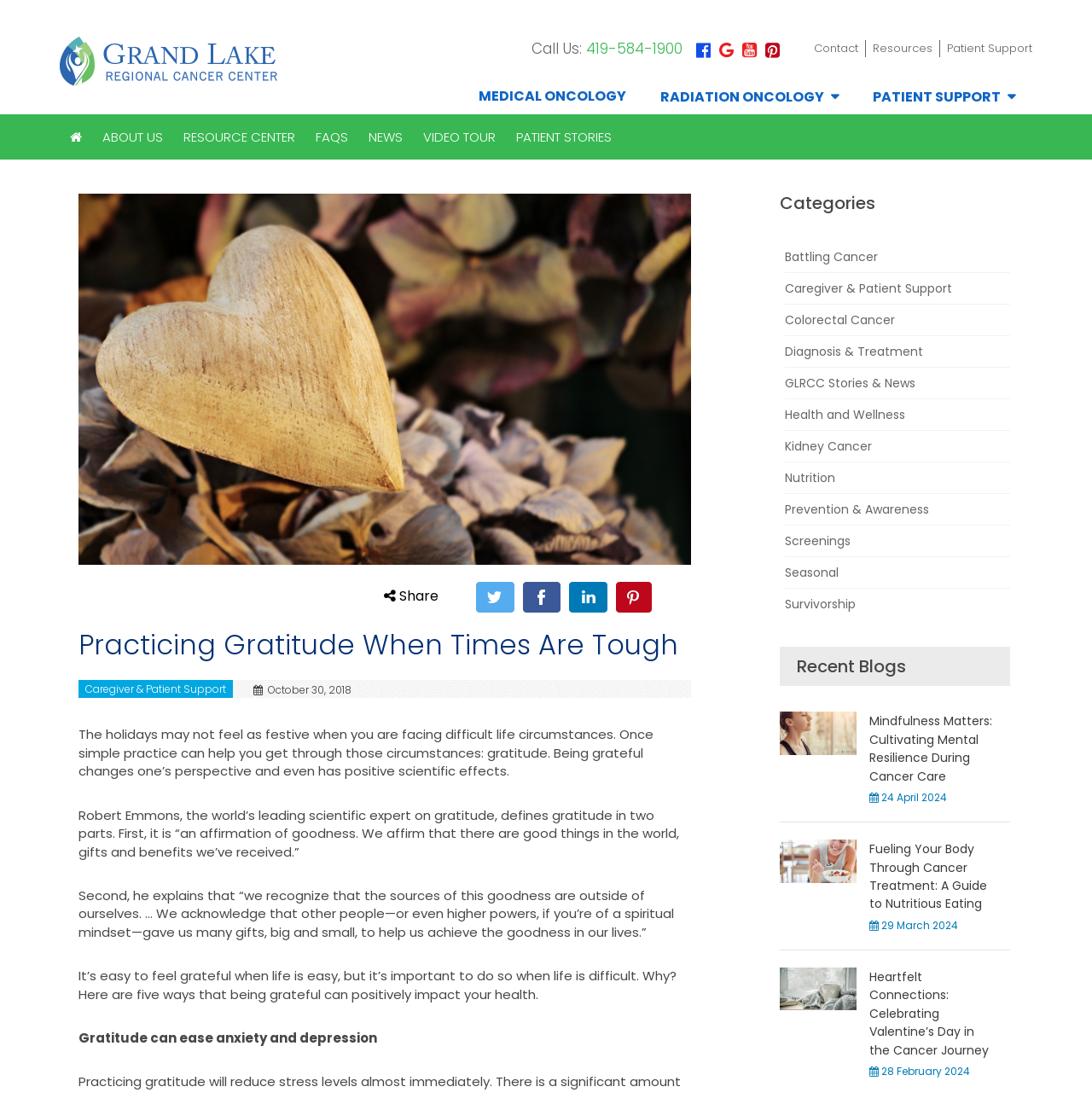Predict the bounding box for the UI component with the following description: "Prevention & Awareness".

[0.719, 0.451, 0.925, 0.474]